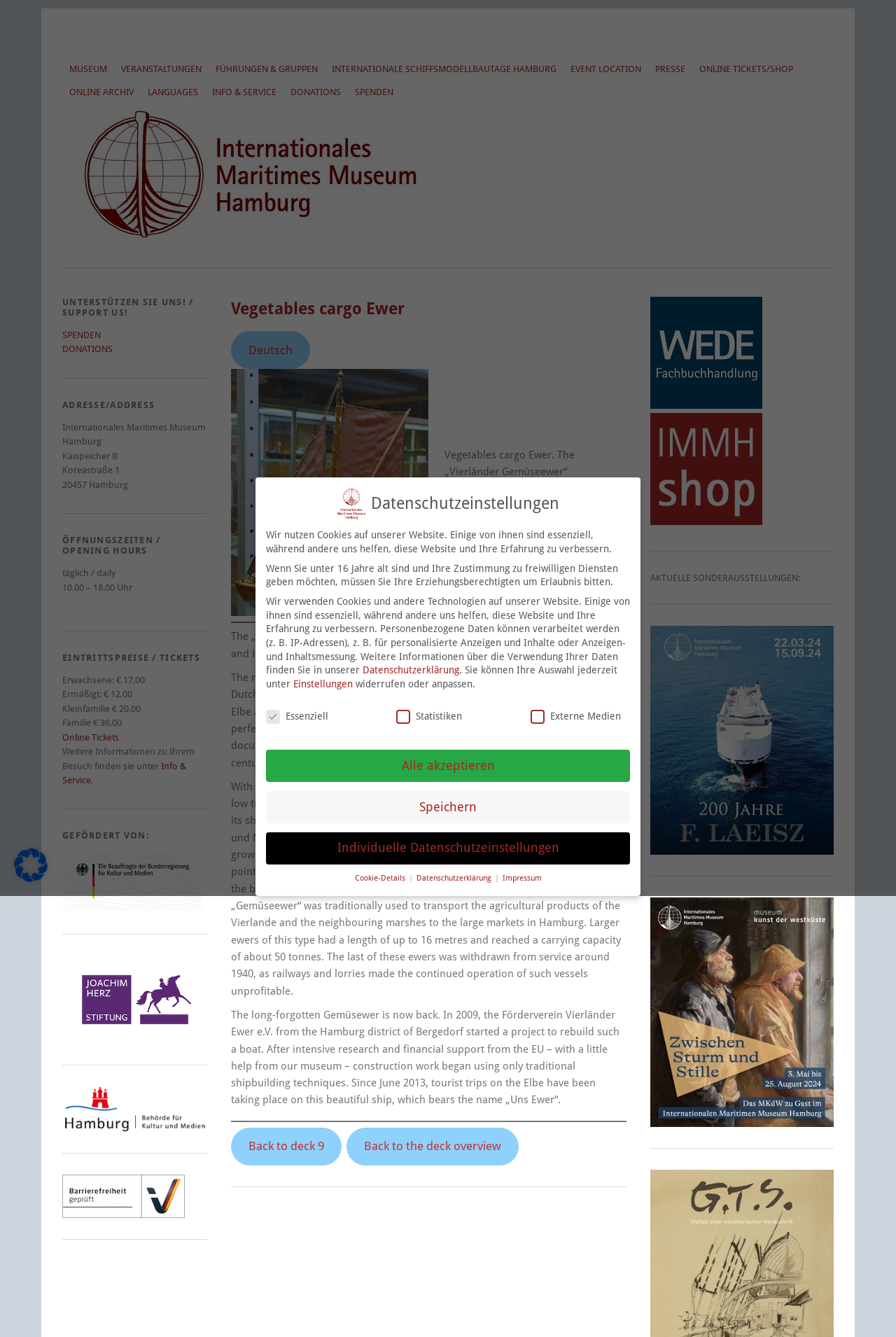Determine the bounding box coordinates for the HTML element mentioned in the following description: "Führungen & Gruppen". The coordinates should be a list of four floats ranging from 0 to 1, represented as [left, top, right, bottom].

[0.233, 0.043, 0.362, 0.06]